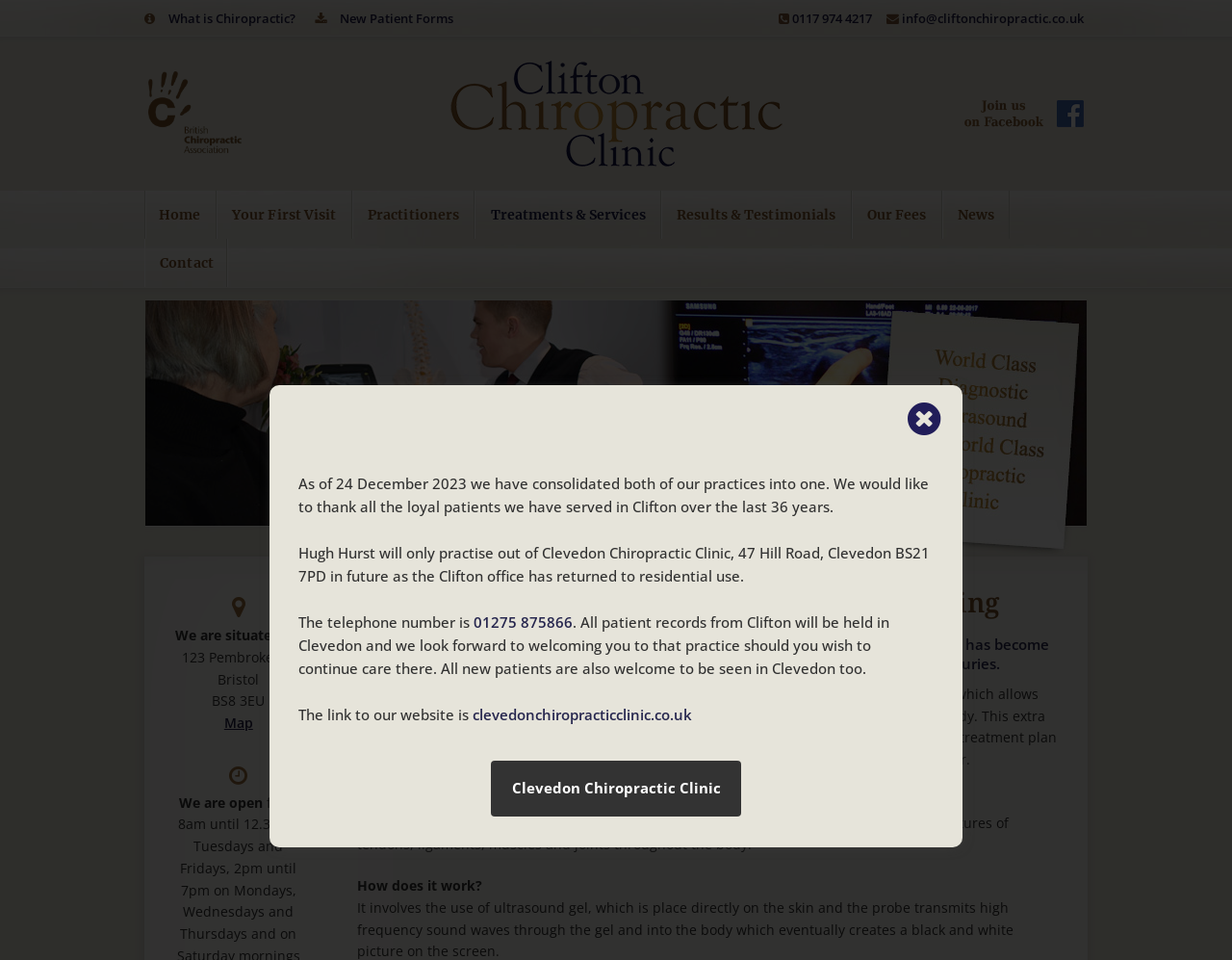Determine the bounding box coordinates of the UI element described below. Use the format (top-left x, top-left y, bottom-right x, bottom-right y) with floating point numbers between 0 and 1: Our Fees

[0.692, 0.199, 0.764, 0.249]